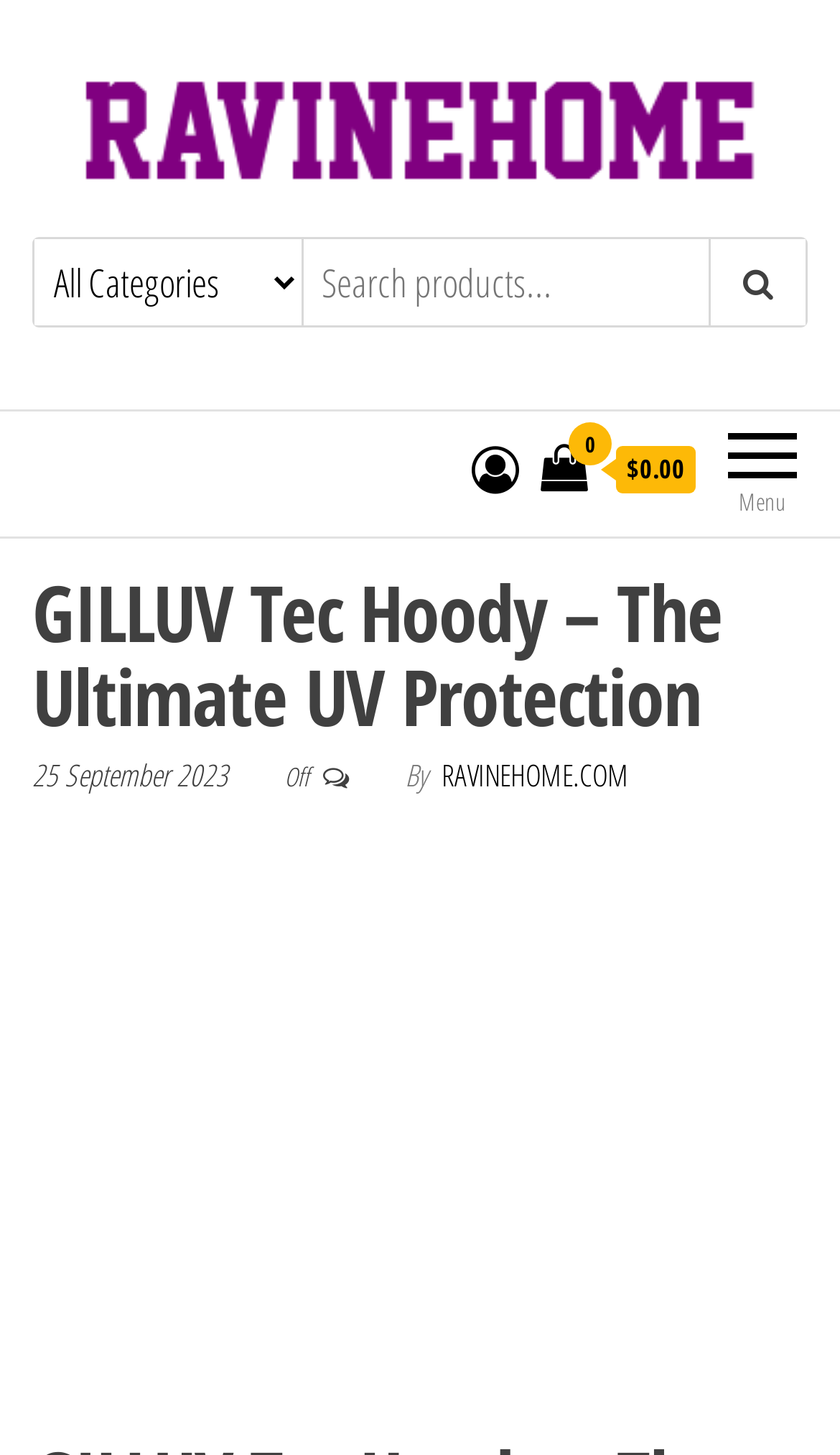What is the purpose of the textbox?
Kindly offer a comprehensive and detailed response to the question.

I found a textbox with a placeholder text 'Search products...' which suggests that it is used for searching products on the website.